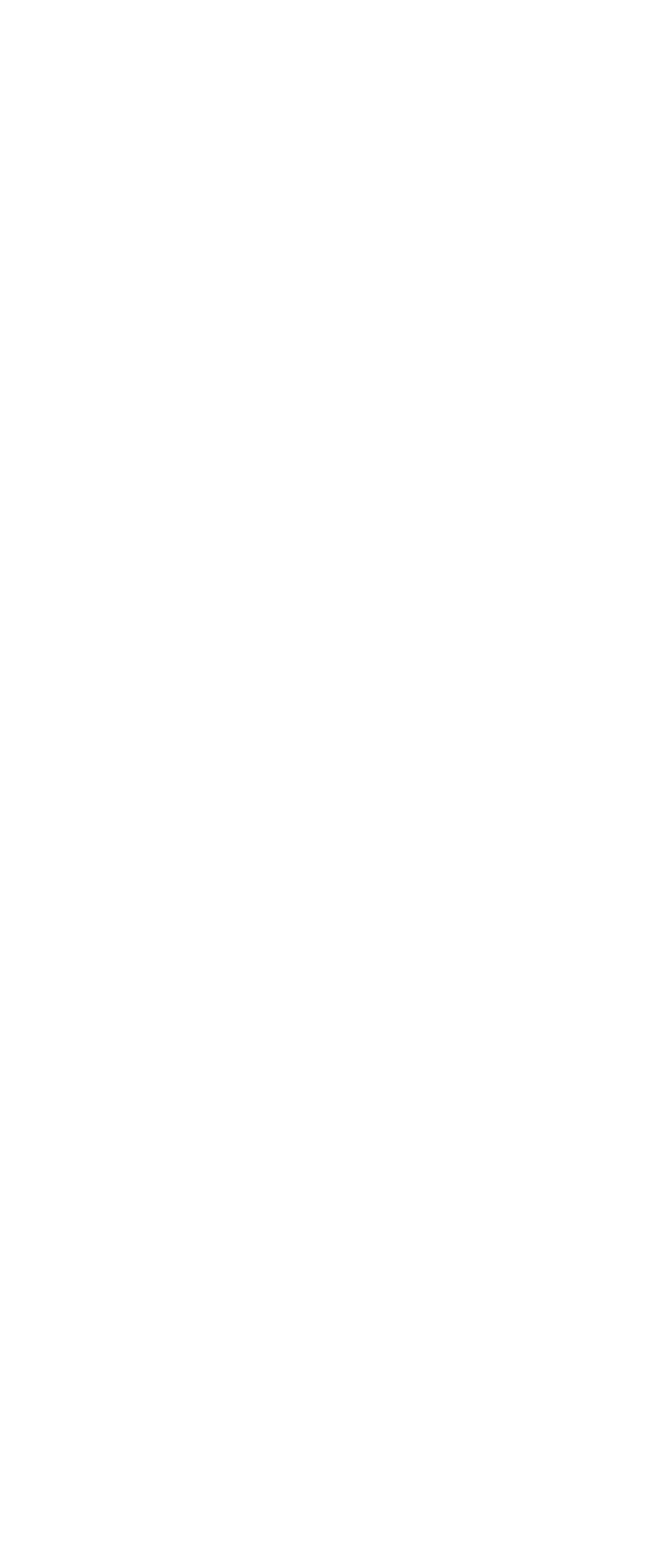What is the section title above the list of articles?
Using the visual information, respond with a single word or phrase.

Recent Posts